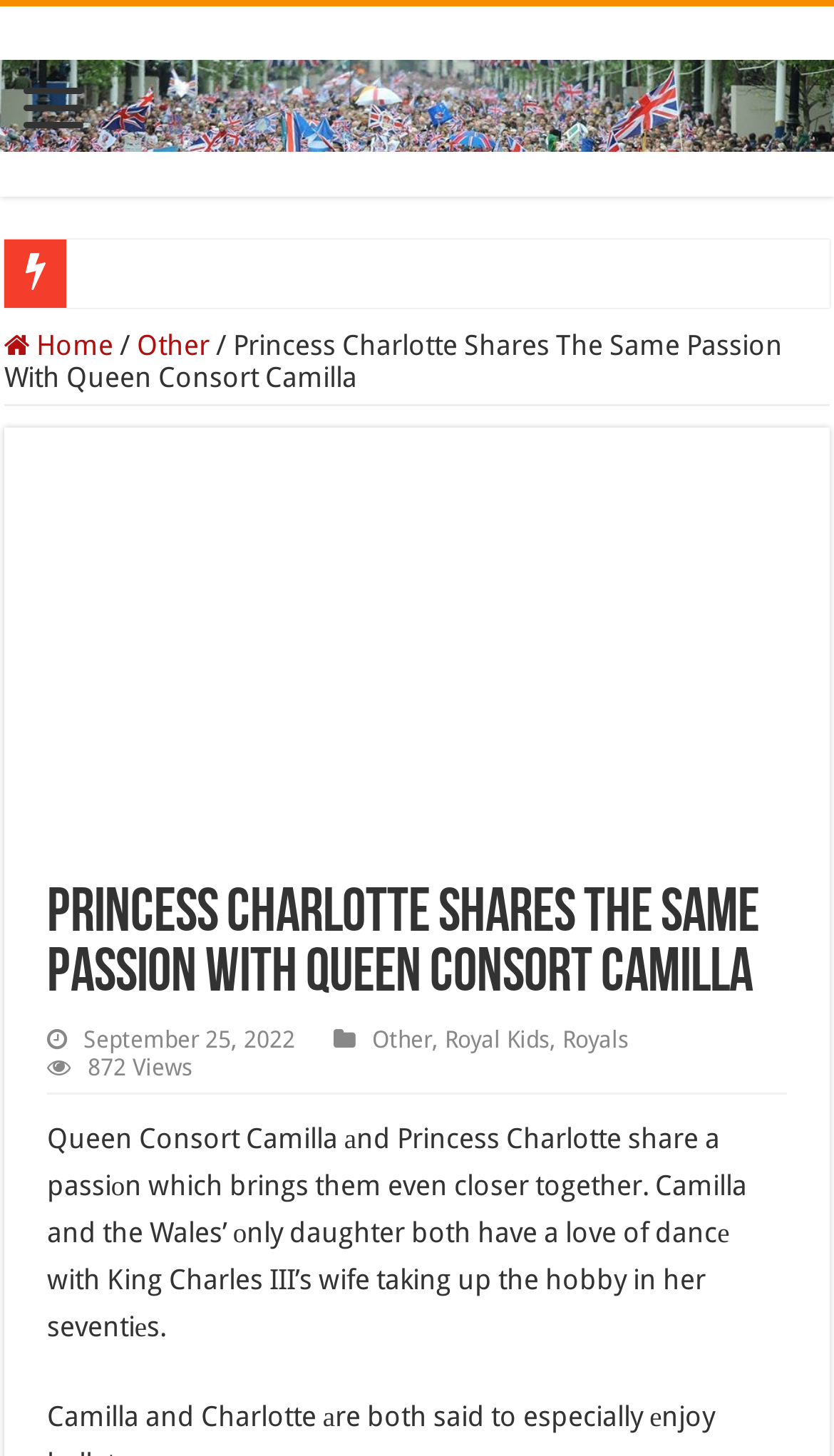Please analyze the image and give a detailed answer to the question:
What is the passion shared by Queen Consort Camilla and Princess Charlotte?

According to the webpage content, Queen Consort Camilla and Princess Charlotte both have a love of dance, with Camilla taking up the hobby in her seventies.